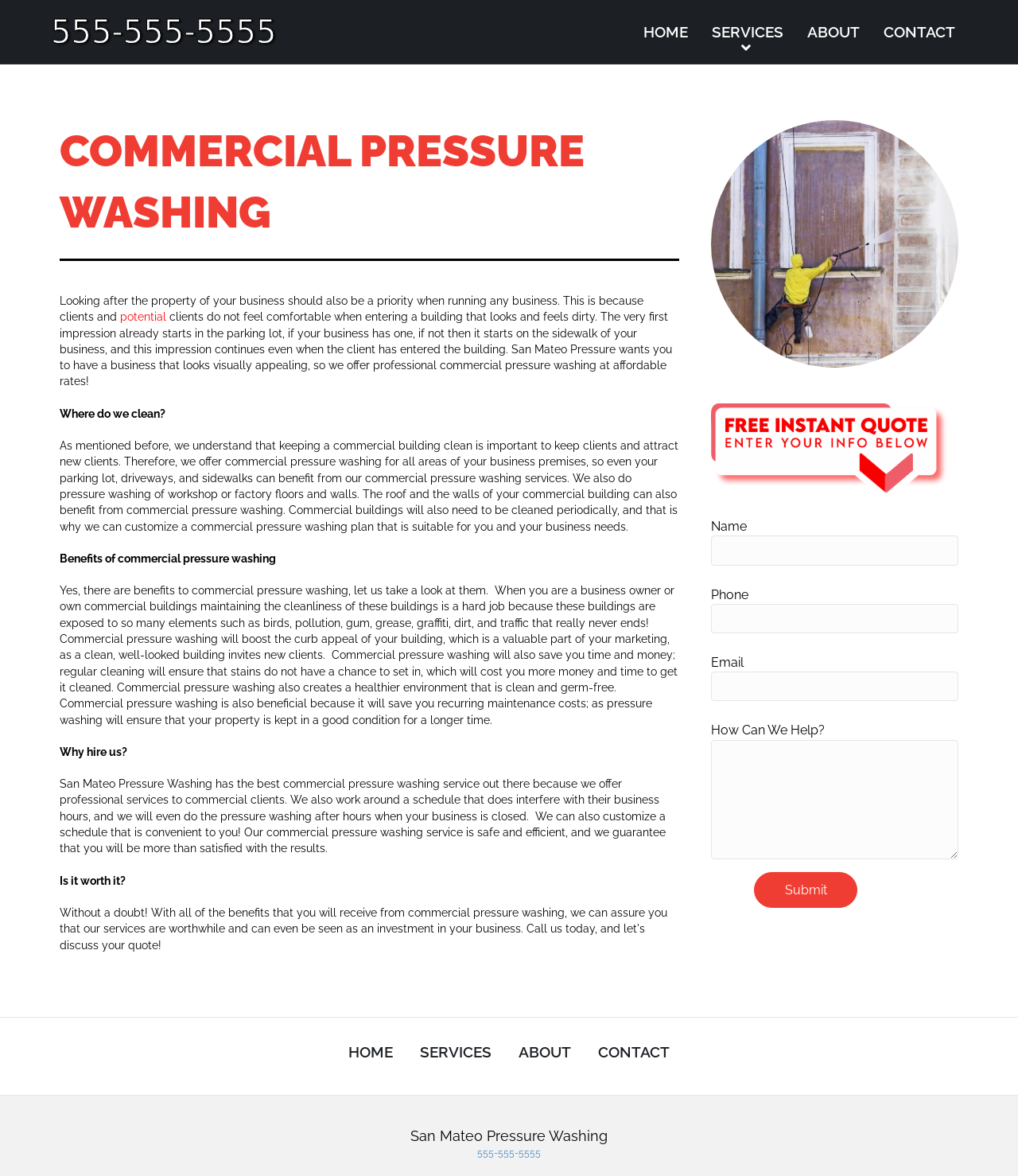Explain the features and main sections of the webpage comprehensively.

This webpage is about commercial pressure washing services offered by San Mateo Pressure Washing. At the top, there is a navigation menu with links to "HOME", "SERVICES", "ABOUT", and "CONTACT" pages. Below the navigation menu, there is a phone number "555-555-5555" displayed prominently.

The main content of the webpage is divided into sections. The first section has a heading "COMMERCIAL PRESSURE WASHING" and explains the importance of maintaining a clean exterior of a commercial building to attract clients. There are several paragraphs of text that discuss the benefits of commercial pressure washing, including boosting curb appeal, saving time and money, and creating a healthier environment.

To the right of the text, there is an image of a man cleaning the wall of a building. Below the image, there is a red button that says "NEW Free Quote". Further down, there is a contact form with fields for name, phone, email, and a message, along with a "Submit" button.

The webpage also has a section that asks "Why hire us?" and explains that San Mateo Pressure Washing offers professional services, flexible scheduling, and efficient pressure washing. There is another section that asks "Is it worth it?" and provides more information about the benefits of commercial pressure washing.

At the bottom of the webpage, there is a complementary section with links to "HOME", "SERVICES", "ABOUT", and "CONTACT" pages again. There is also a footer with the company name "San Mateo Pressure Washing" and the phone number "555-555-5555" again.